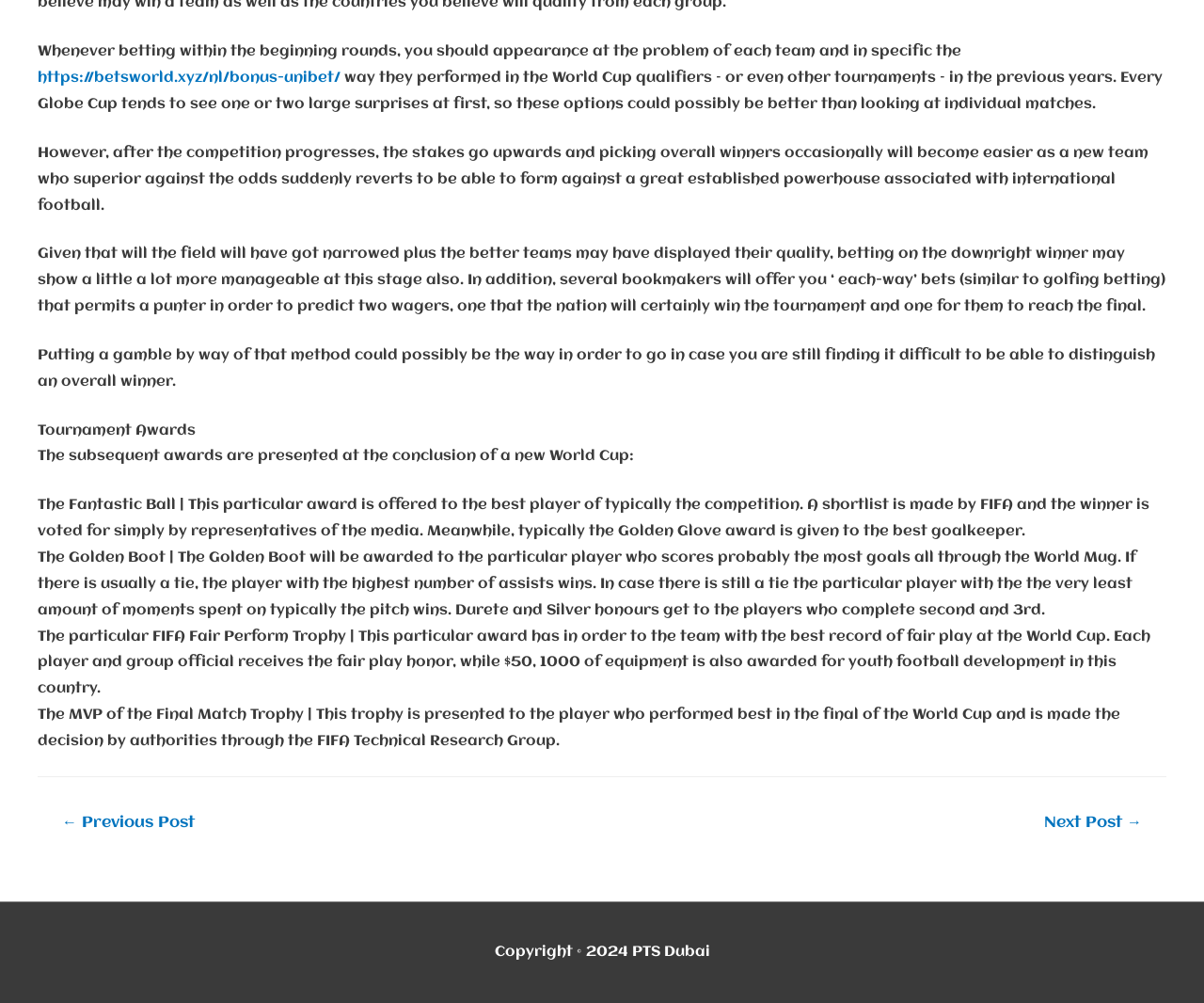What is the name of the organization associated with the copyright?
Use the image to give a comprehensive and detailed response to the question.

The copyright notice at the bottom of the page indicates that the content is copyrighted by PTS Dubai.